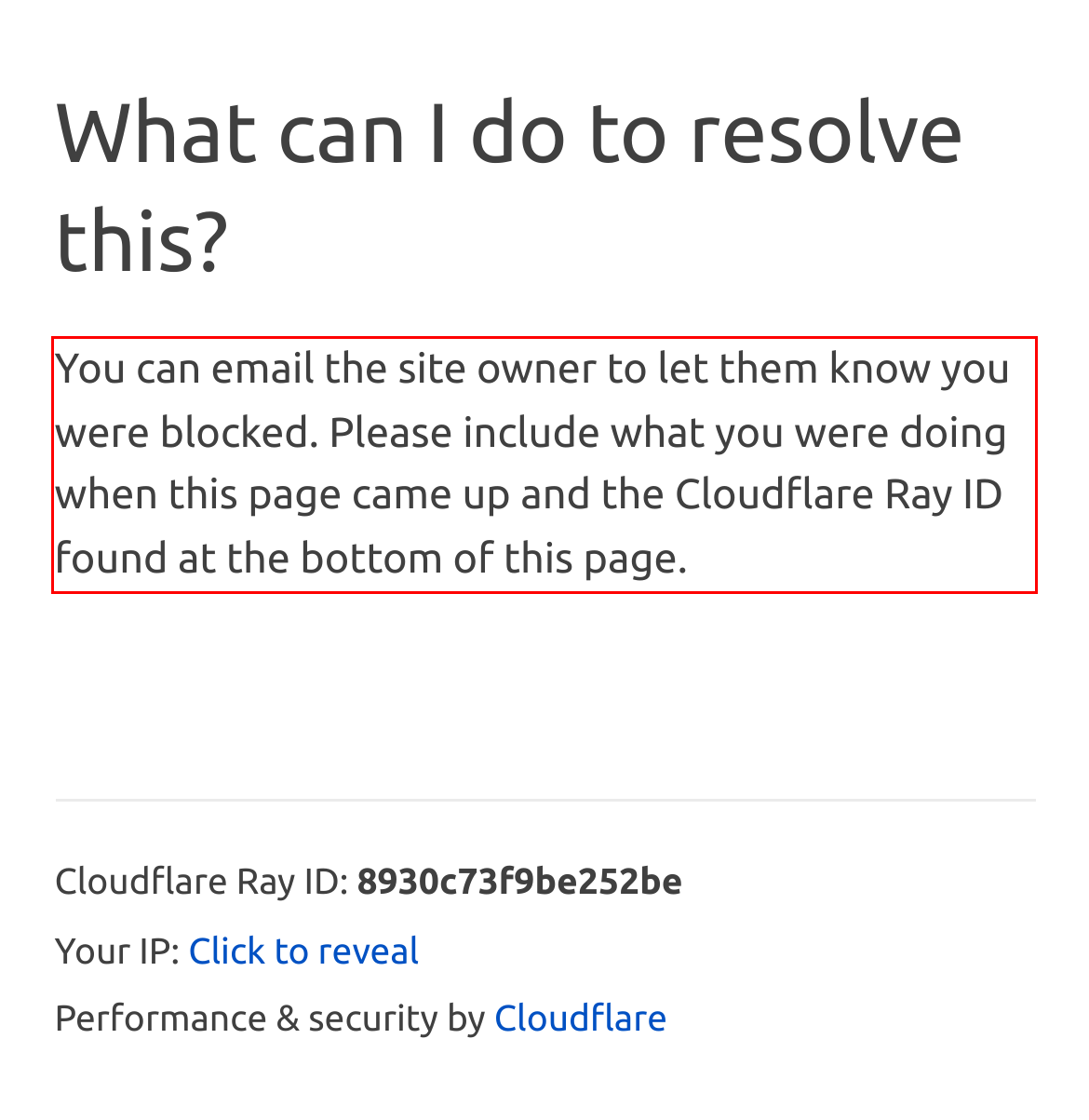You are provided with a webpage screenshot that includes a red rectangle bounding box. Extract the text content from within the bounding box using OCR.

You can email the site owner to let them know you were blocked. Please include what you were doing when this page came up and the Cloudflare Ray ID found at the bottom of this page.